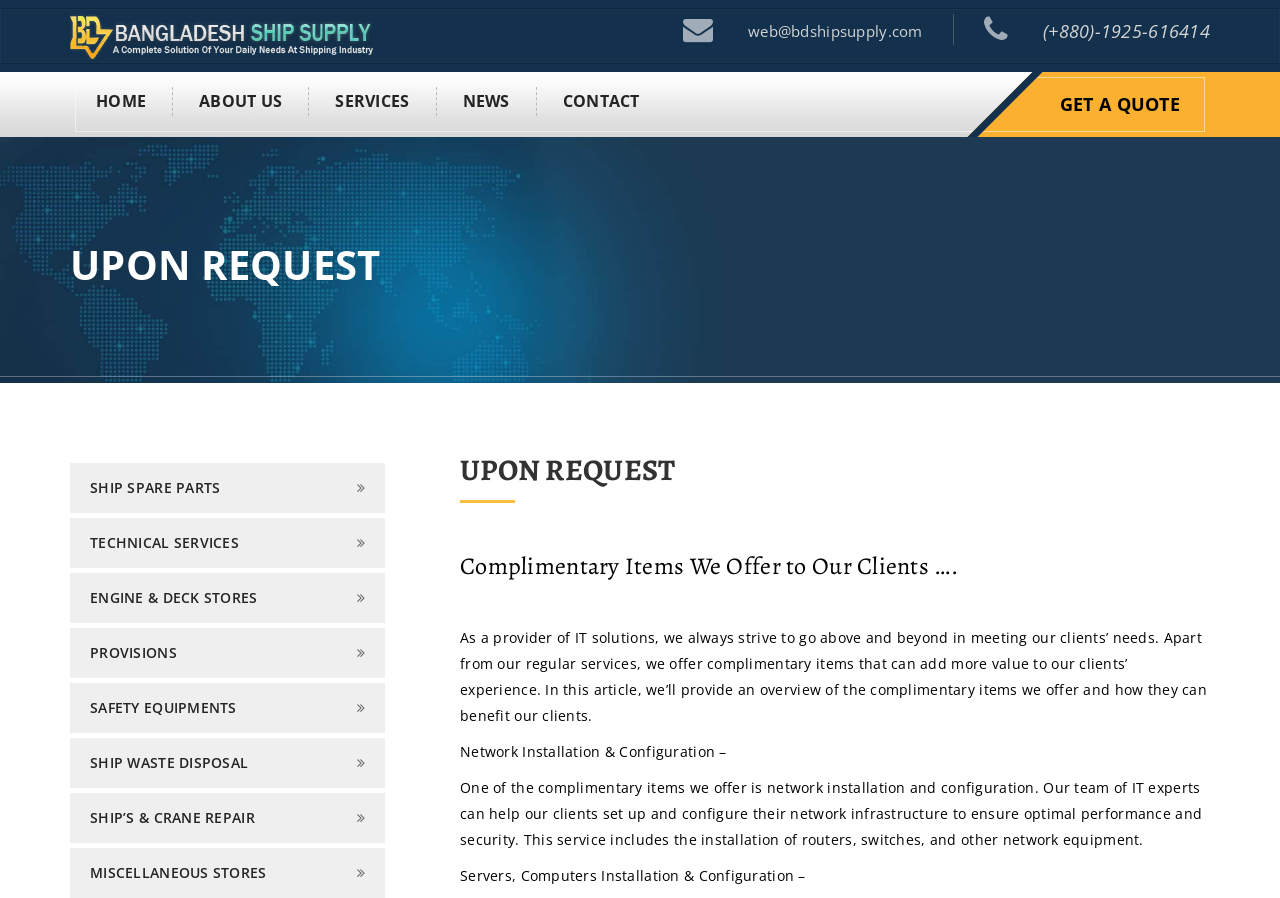What is the company name?
Answer the question based on the image using a single word or a brief phrase.

Bangladesh Ship Supply